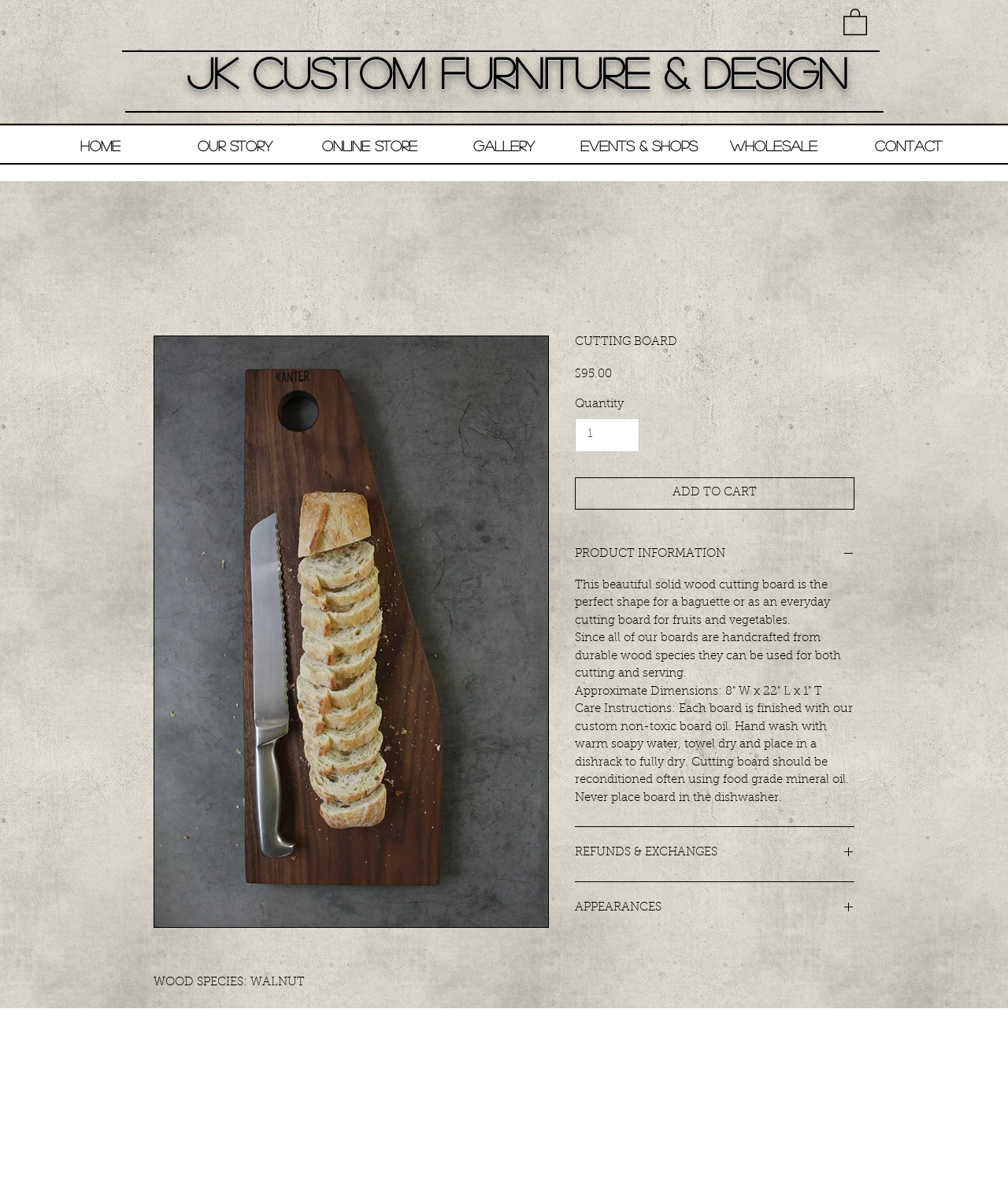What is the purpose of the cutting board?
Provide an in-depth answer to the question, covering all aspects.

I found the purpose of the cutting board by reading the product description, which states that the board can be used for both cutting and serving fruits and vegetables.